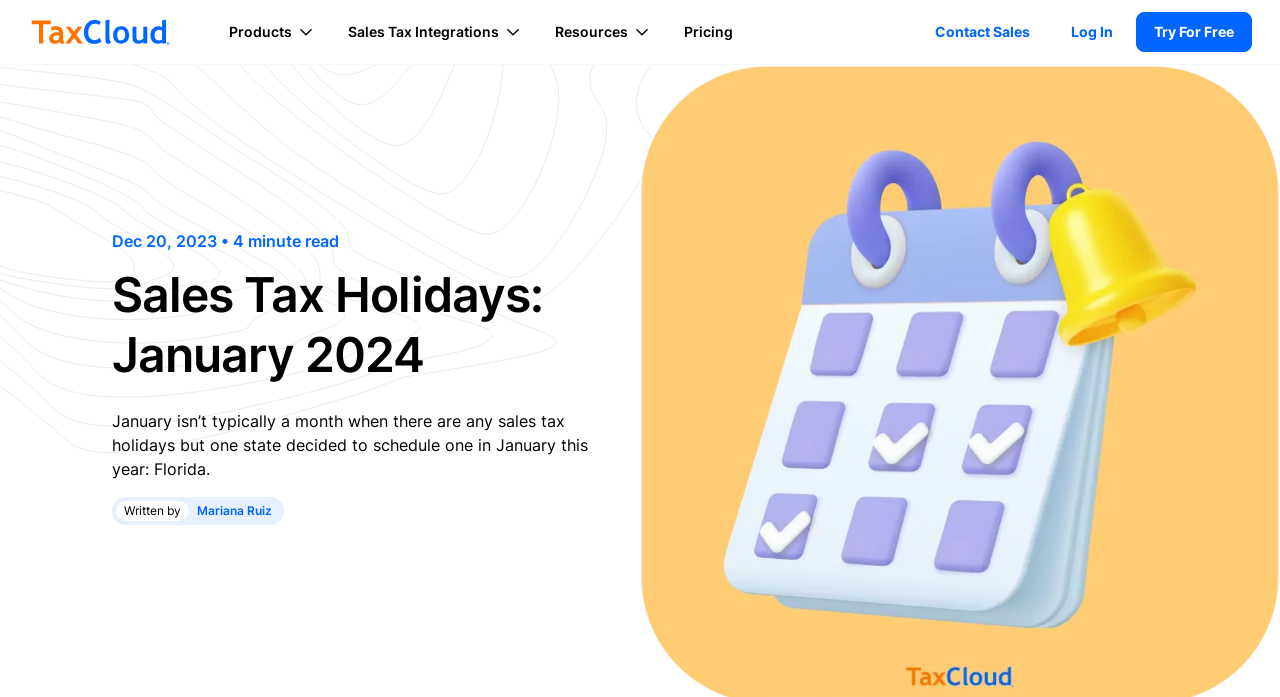Determine the bounding box of the UI component based on this description: "Try For Free". The bounding box coordinates should be four float values between 0 and 1, i.e., [left, top, right, bottom].

[0.888, 0.017, 0.978, 0.075]